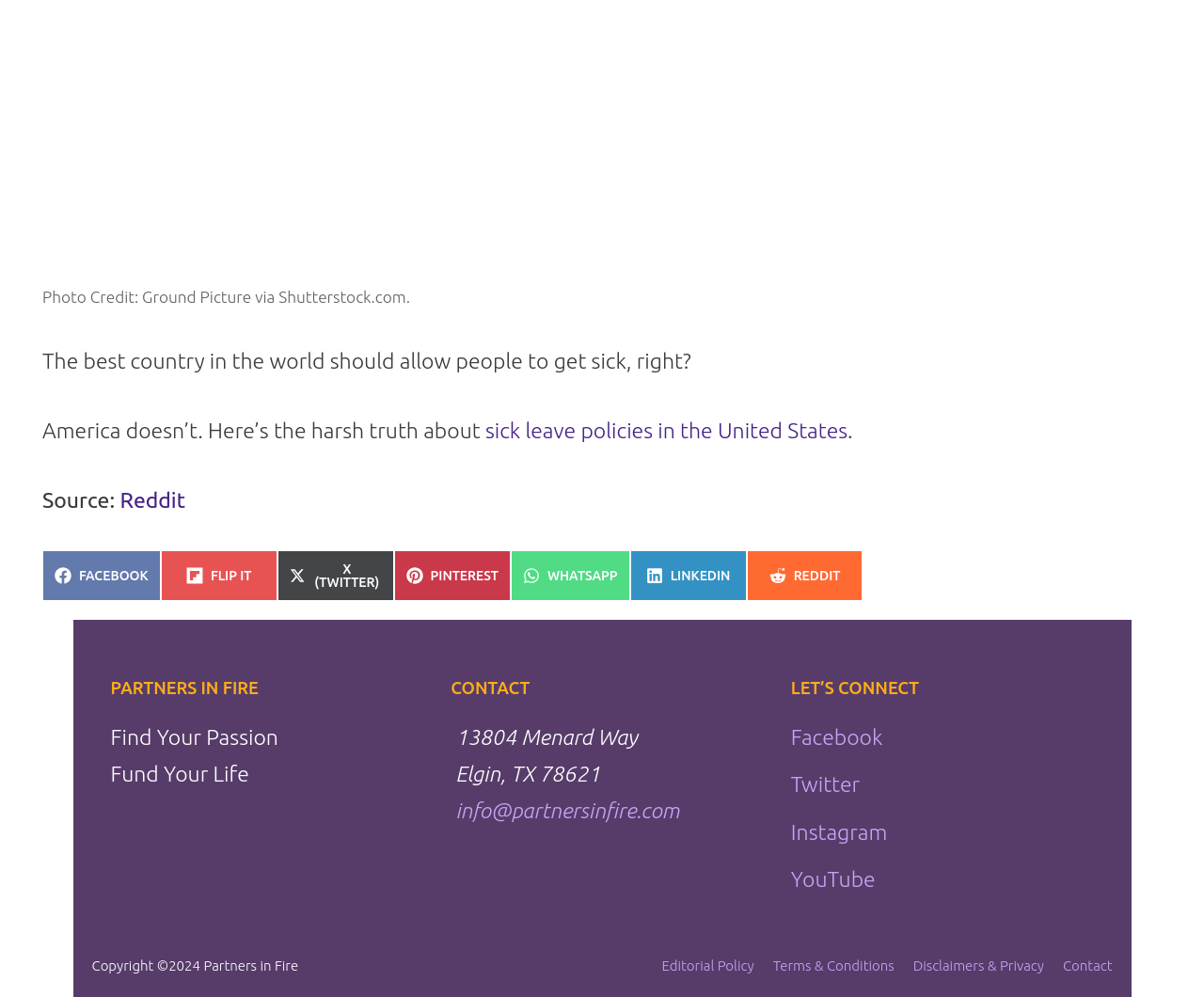Please identify the coordinates of the bounding box for the clickable region that will accomplish this instruction: "Click on 'sick leave policies in the United States'".

[0.403, 0.42, 0.704, 0.443]